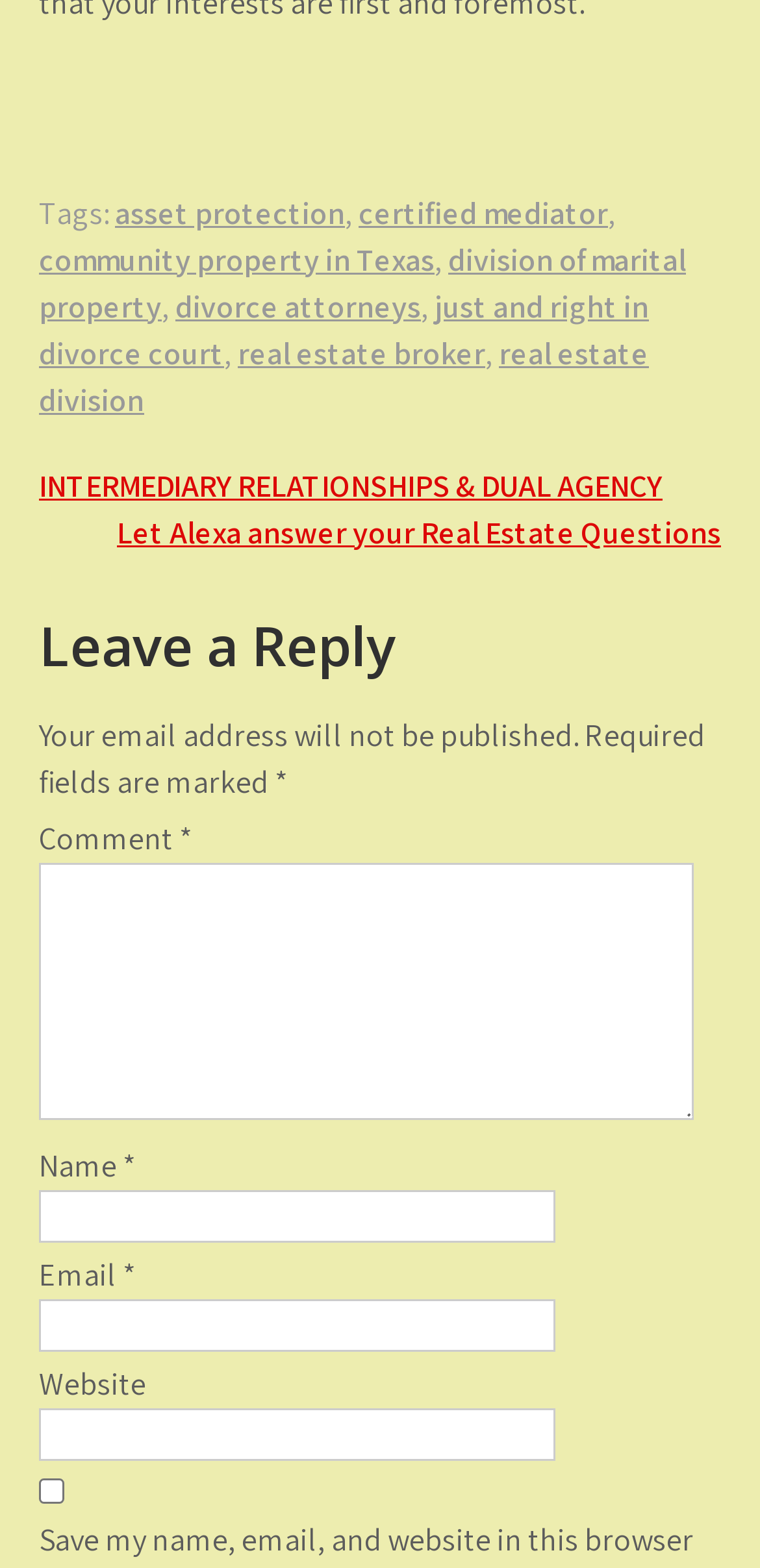How many text fields are there in the reply form?
Look at the image and provide a detailed response to the question.

There are four text fields in the reply form: comment, name, email, and website. The comment field is a larger text area, while the name, email, and website fields are single-line text fields.